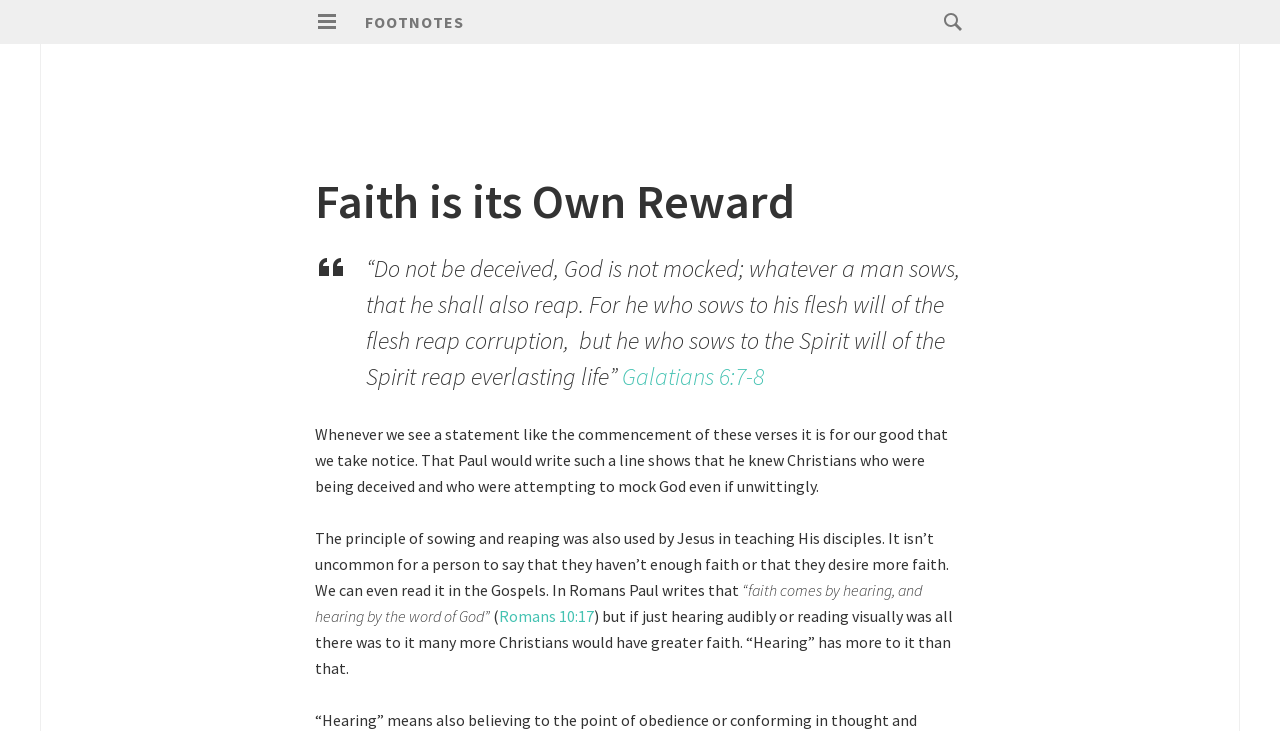Identify the bounding box of the UI element that matches this description: "name="search_api_fulltext" placeholder="search libcom.org"".

None